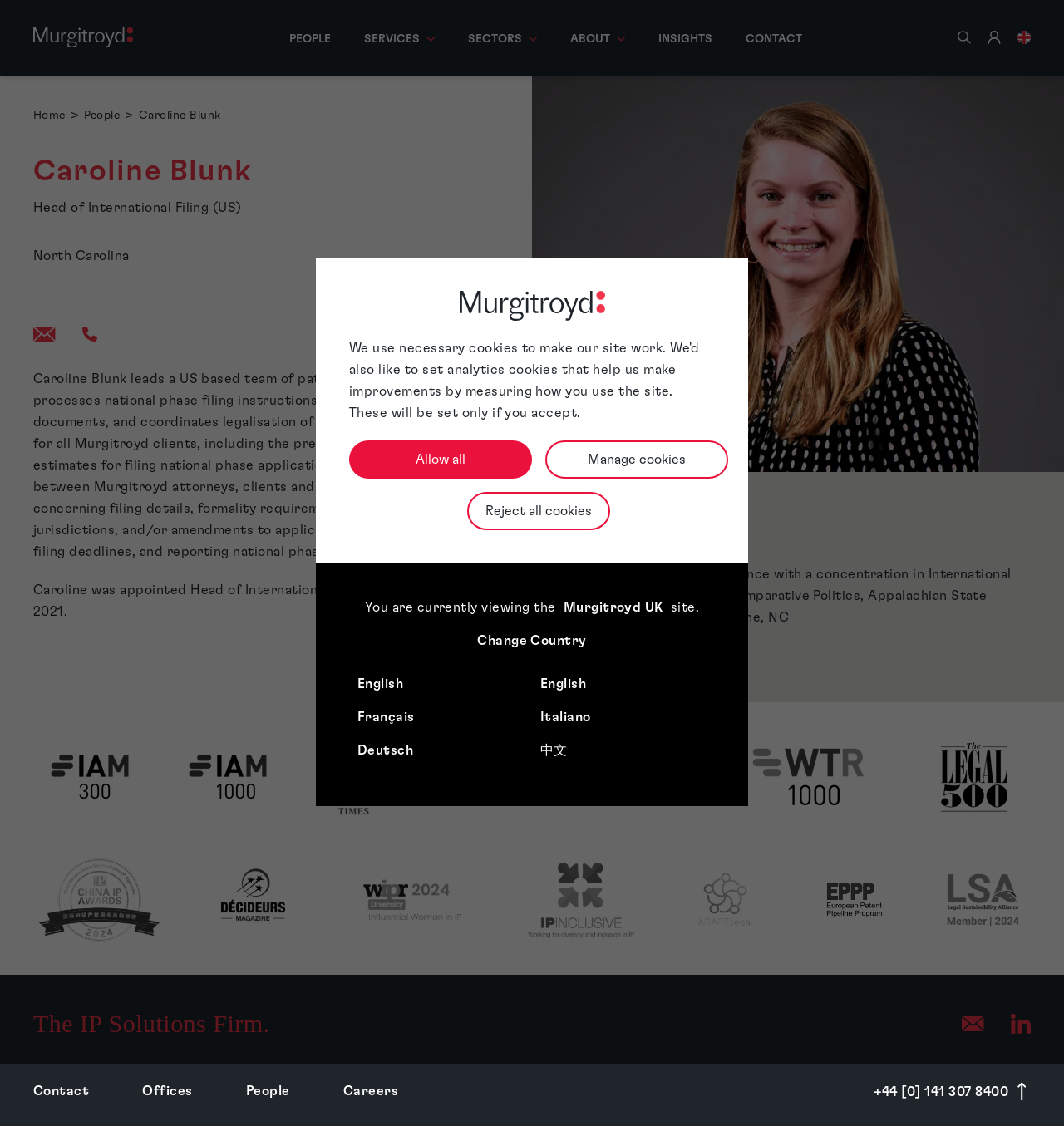Please determine the bounding box coordinates for the element that should be clicked to follow these instructions: "View Caroline Blunk's email".

[0.031, 0.29, 0.052, 0.303]